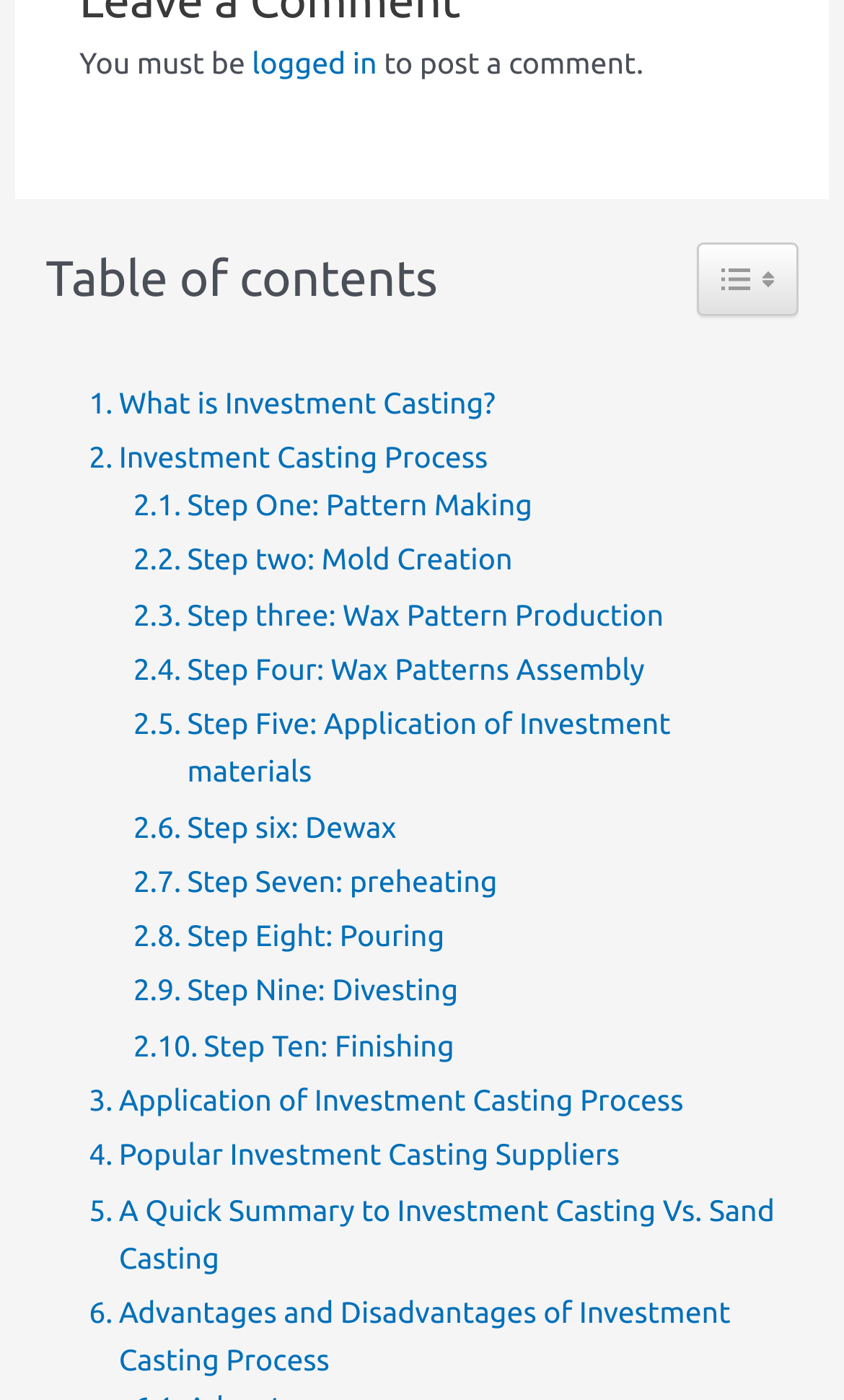Please identify the bounding box coordinates of the element I should click to complete this instruction: 'Subscribe on LinkedIn'. The coordinates should be given as four float numbers between 0 and 1, like this: [left, top, right, bottom].

None